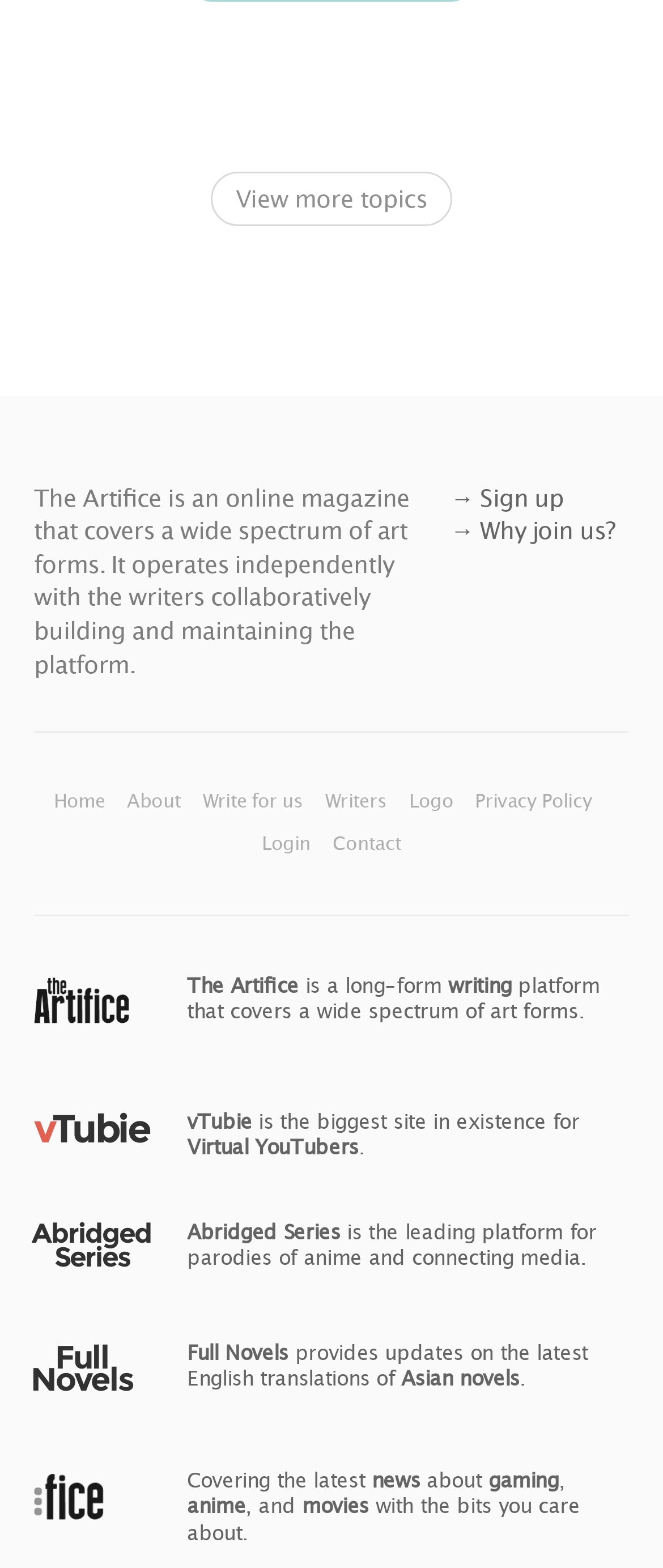Determine the bounding box coordinates for the clickable element required to fulfill the instruction: "Read about 'The Artifice'". Provide the coordinates as four float numbers between 0 and 1, i.e., [left, top, right, bottom].

[0.051, 0.634, 0.196, 0.657]